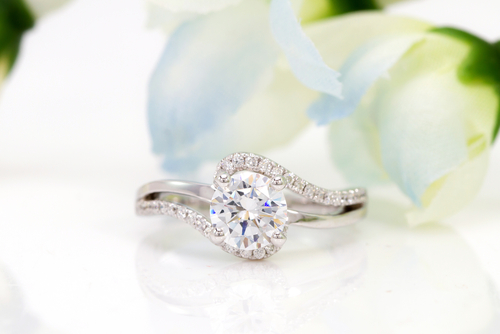What is the approximate carat weight of the diamond?
Look at the image and provide a short answer using one word or a phrase.

0.5-carat